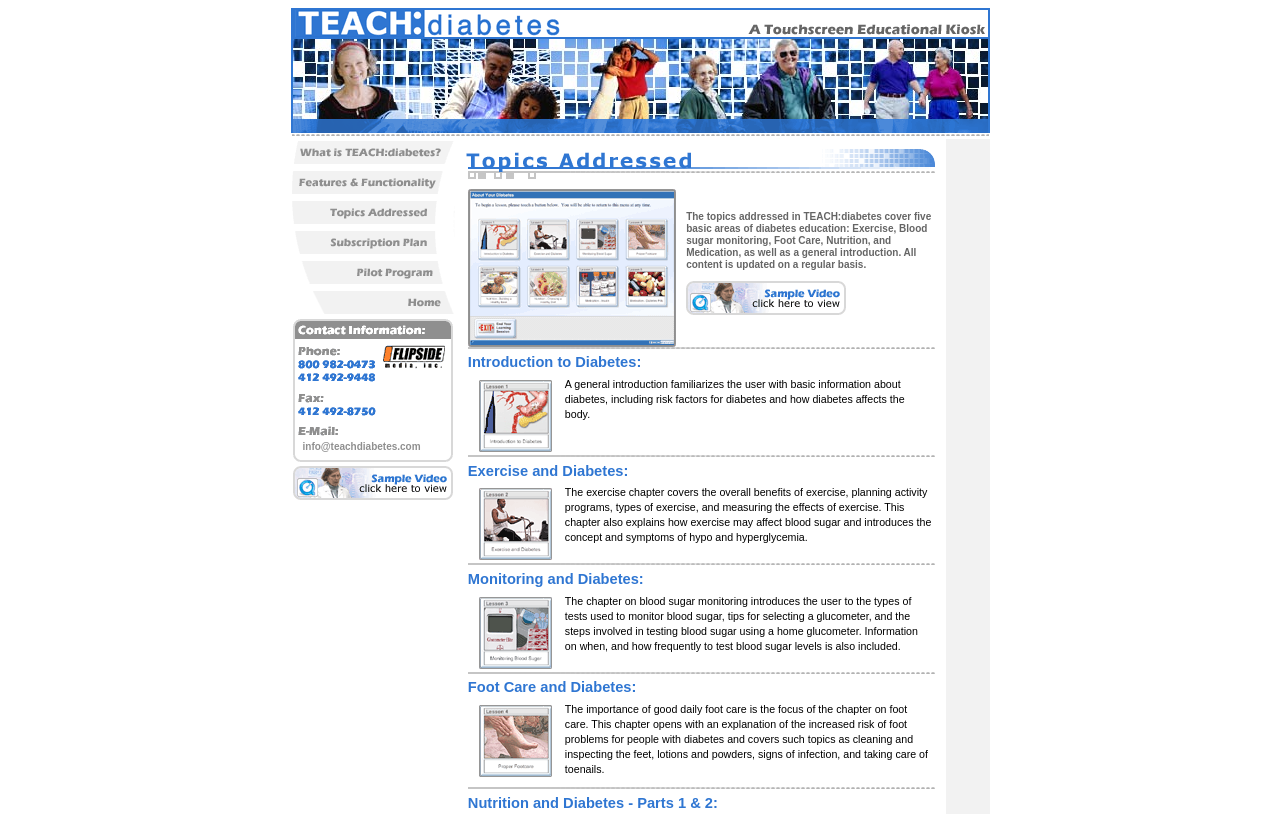Find the bounding box coordinates of the clickable area that will achieve the following instruction: "Click on the link to learn about features and functionality of Teach Diabetes".

[0.227, 0.227, 0.355, 0.248]